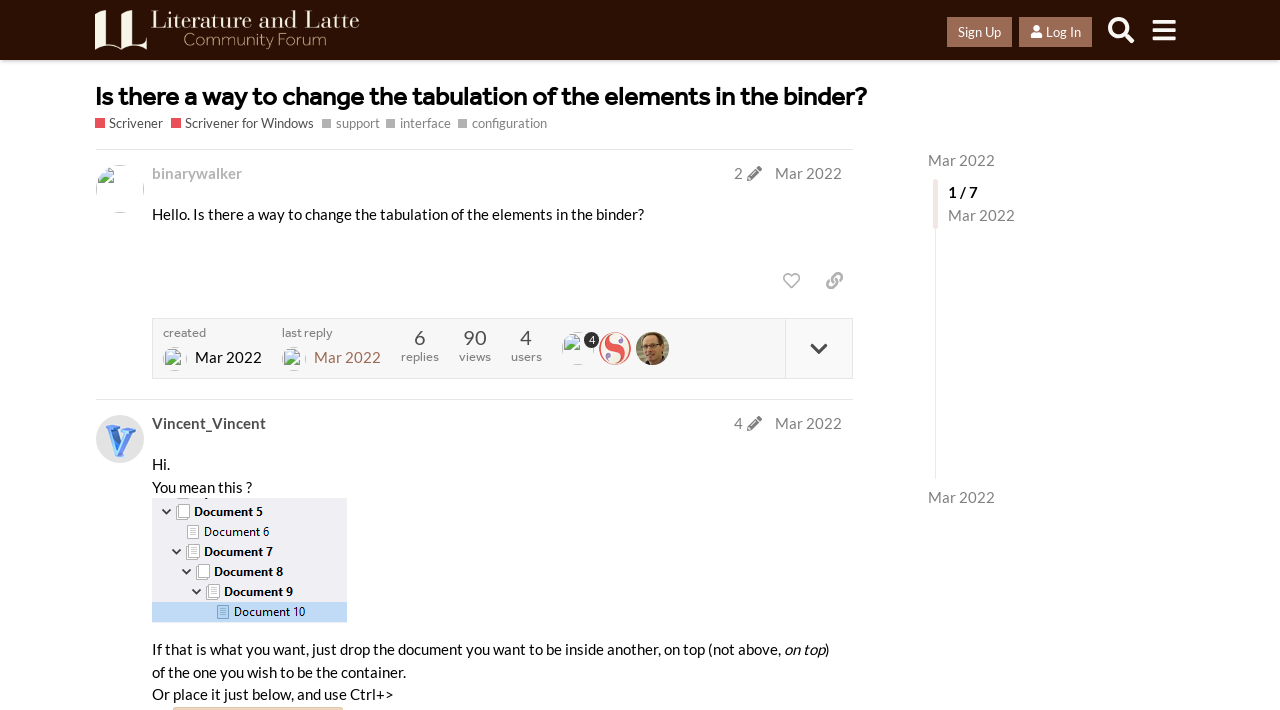Answer the question briefly using a single word or phrase: 
What is the name of the software being discussed in the post?

Scrivener